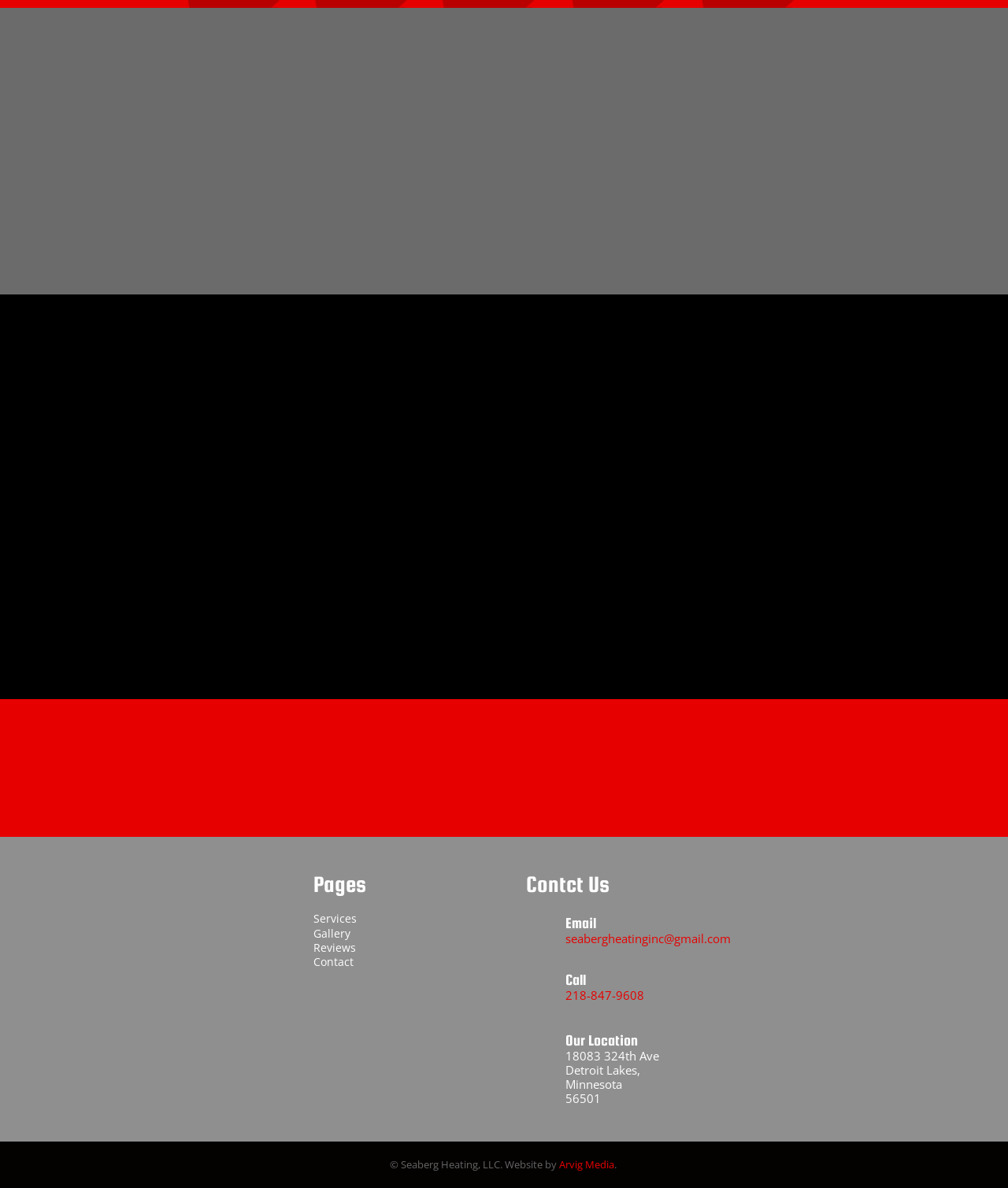What is the address of the company?
Refer to the image and provide a thorough answer to the question.

The address of the company can be found in the section 'Our Location' which is located at the bottom of the webpage. The address is composed of three parts: street address '18083 324th Ave', city and state 'Detroit Lakes, Minnesota', and zip code '56501'.